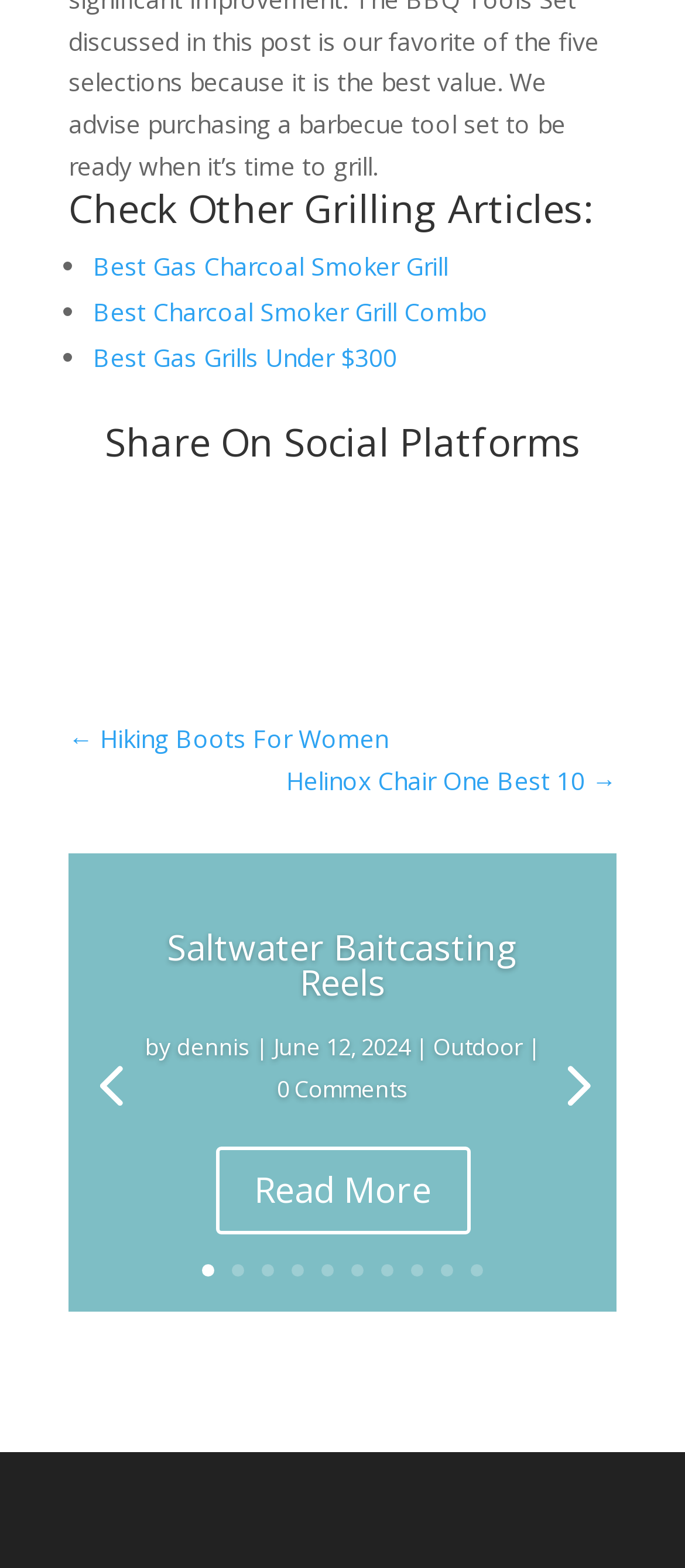Provide a one-word or short-phrase response to the question:
What is the topic of the article?

Saltwater Baitcasting Reels